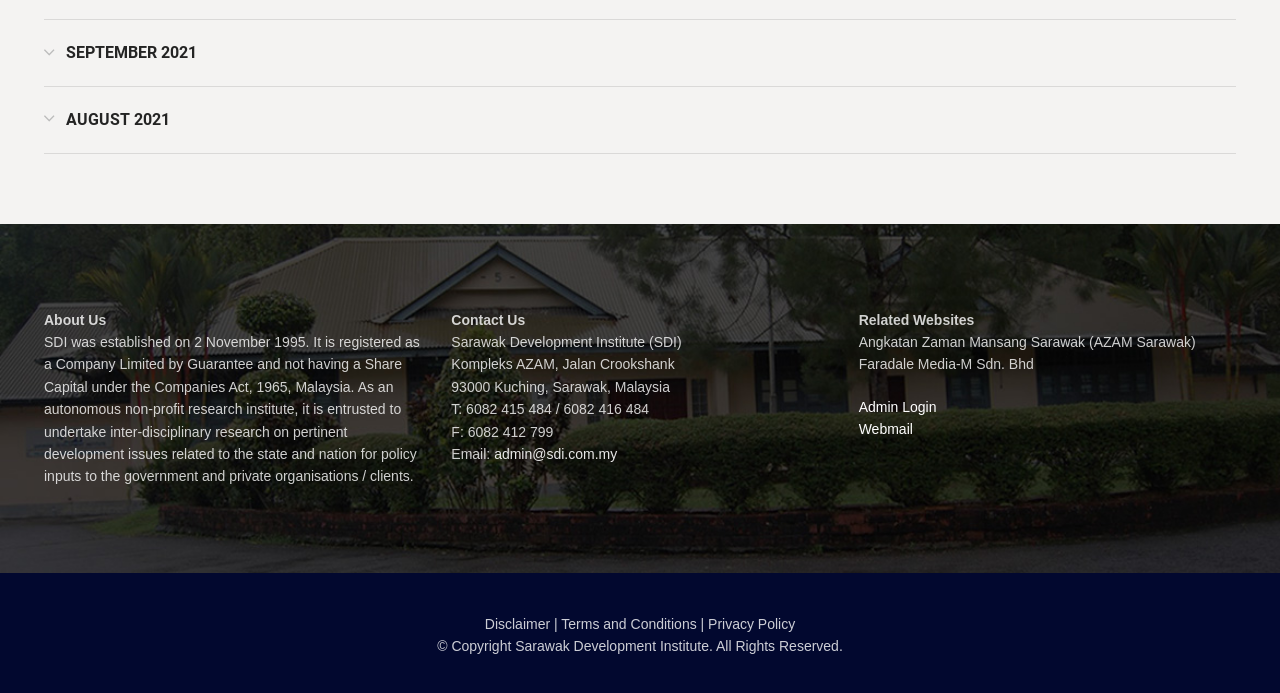Determine the bounding box for the described UI element: "Admin Login".

[0.671, 0.575, 0.732, 0.599]